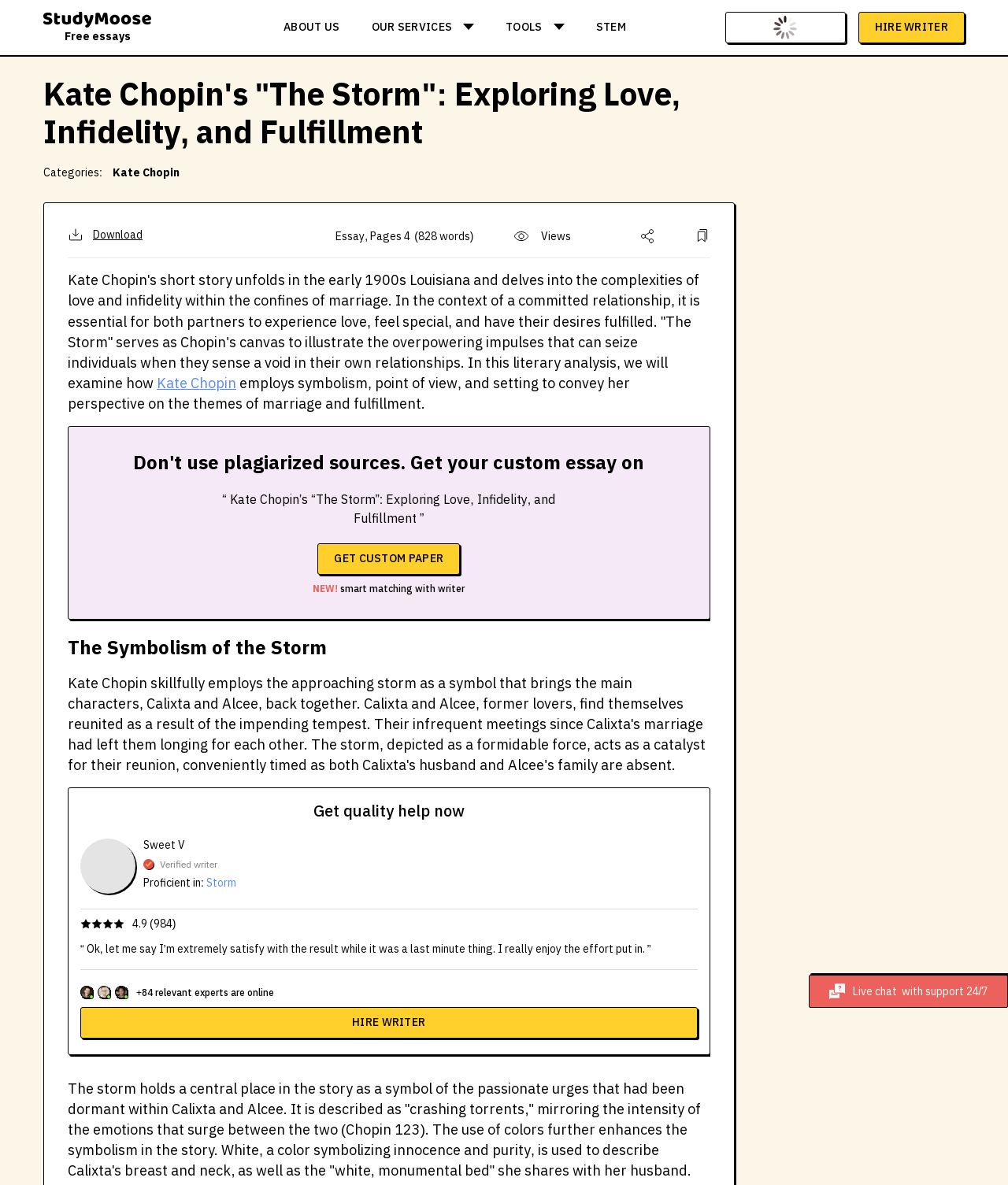Locate and generate the text content of the webpage's heading.

Kate Chopin's "The Storm": Exploring Love, Infidelity, and Fulfillment